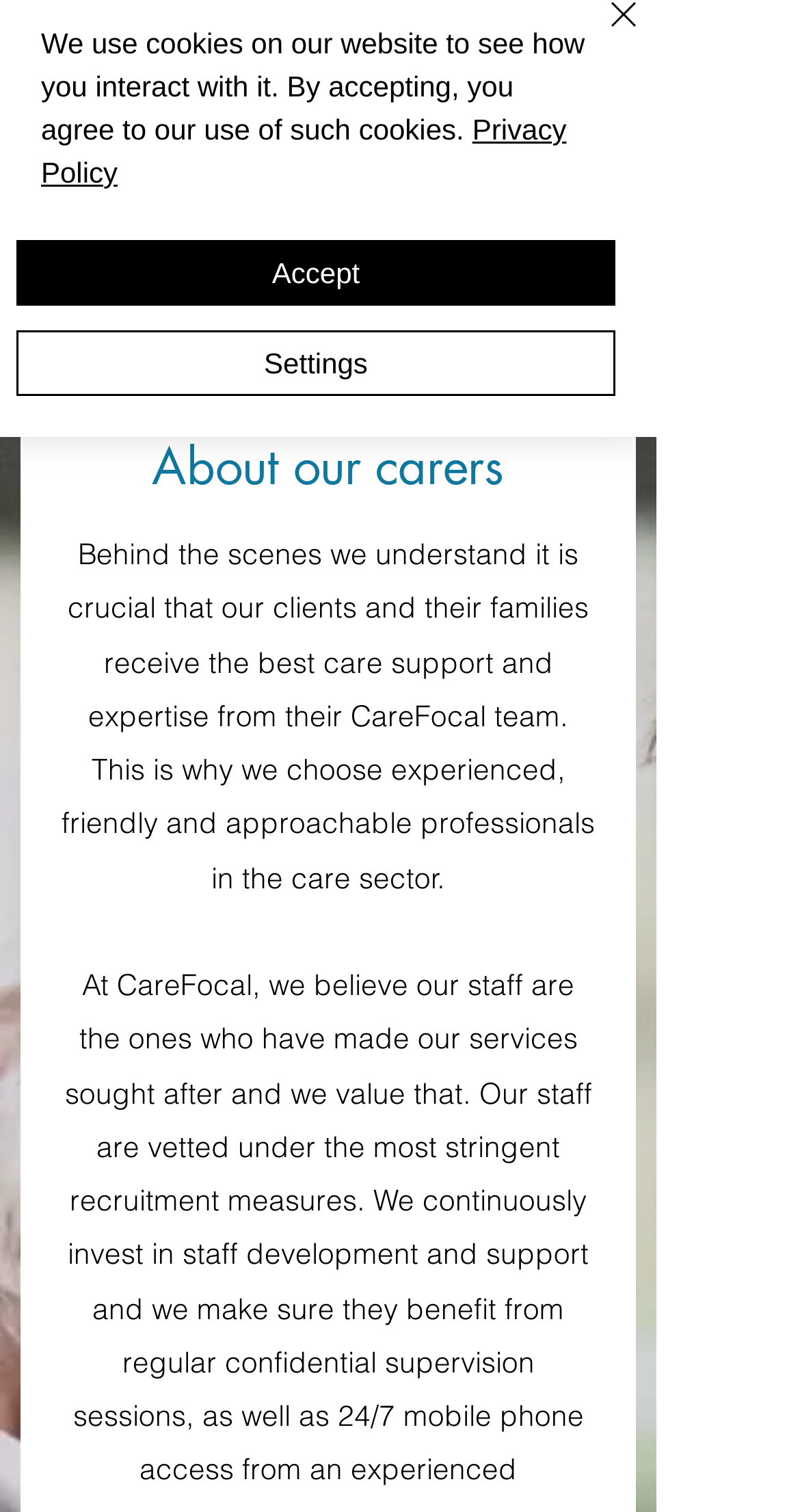Based on the element description Accept, identify the bounding box of the UI element in the given webpage screenshot. The coordinates should be in the format (top-left x, top-left y, bottom-right x, bottom-right y) and must be between 0 and 1.

[0.021, 0.159, 0.769, 0.202]